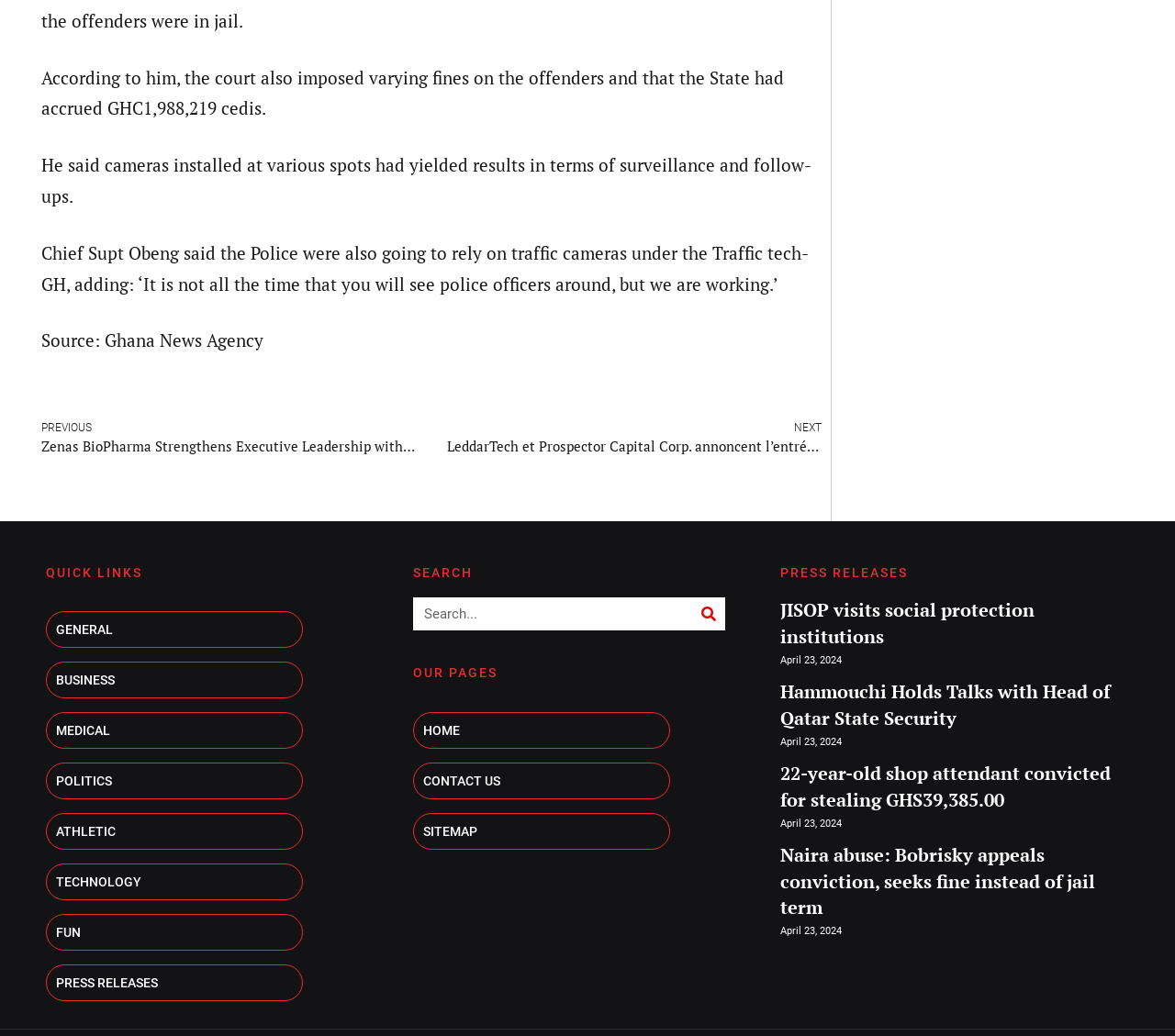How many links are under the heading 'OUR PAGES'?
Please give a detailed and elaborate answer to the question based on the image.

I found the heading 'OUR PAGES' and counted the number of links under it. There are three links: 'HOME', 'CONTACT US', and 'SITEMAP'.